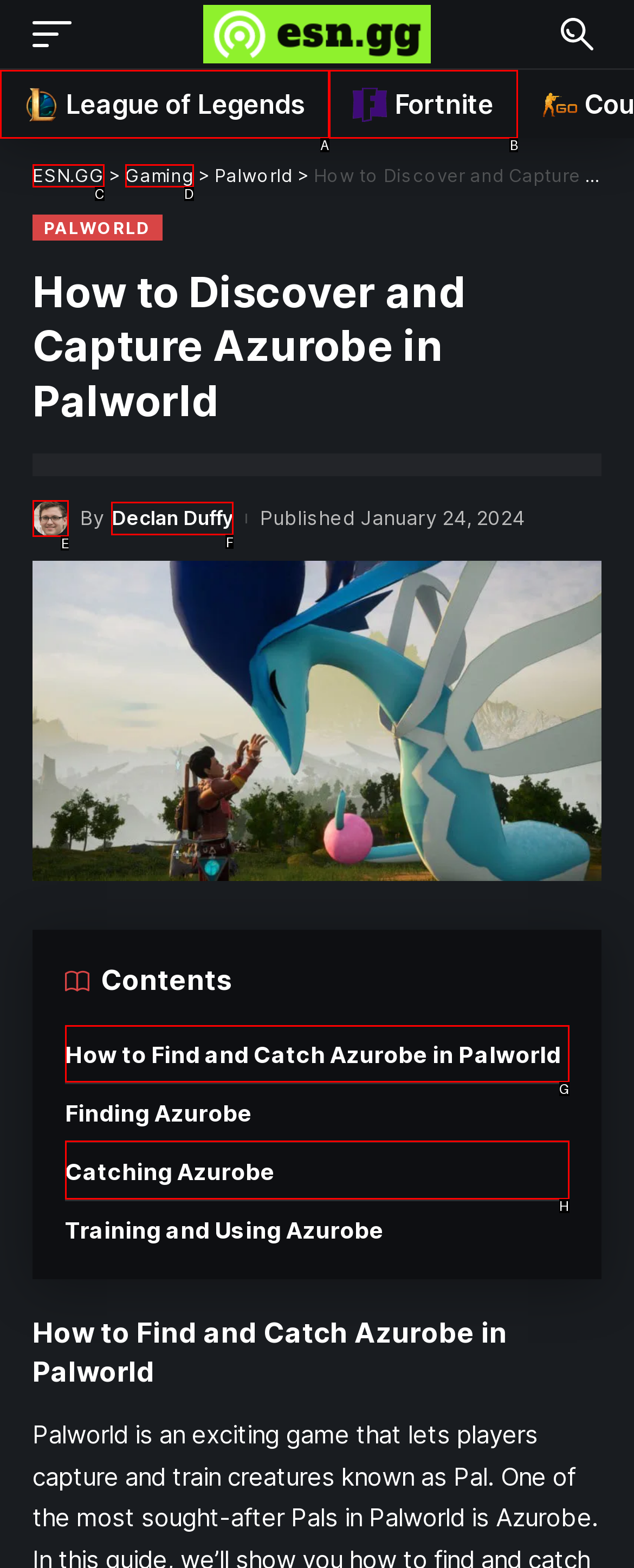Select the option that matches this description: League of Legends
Answer by giving the letter of the chosen option.

A